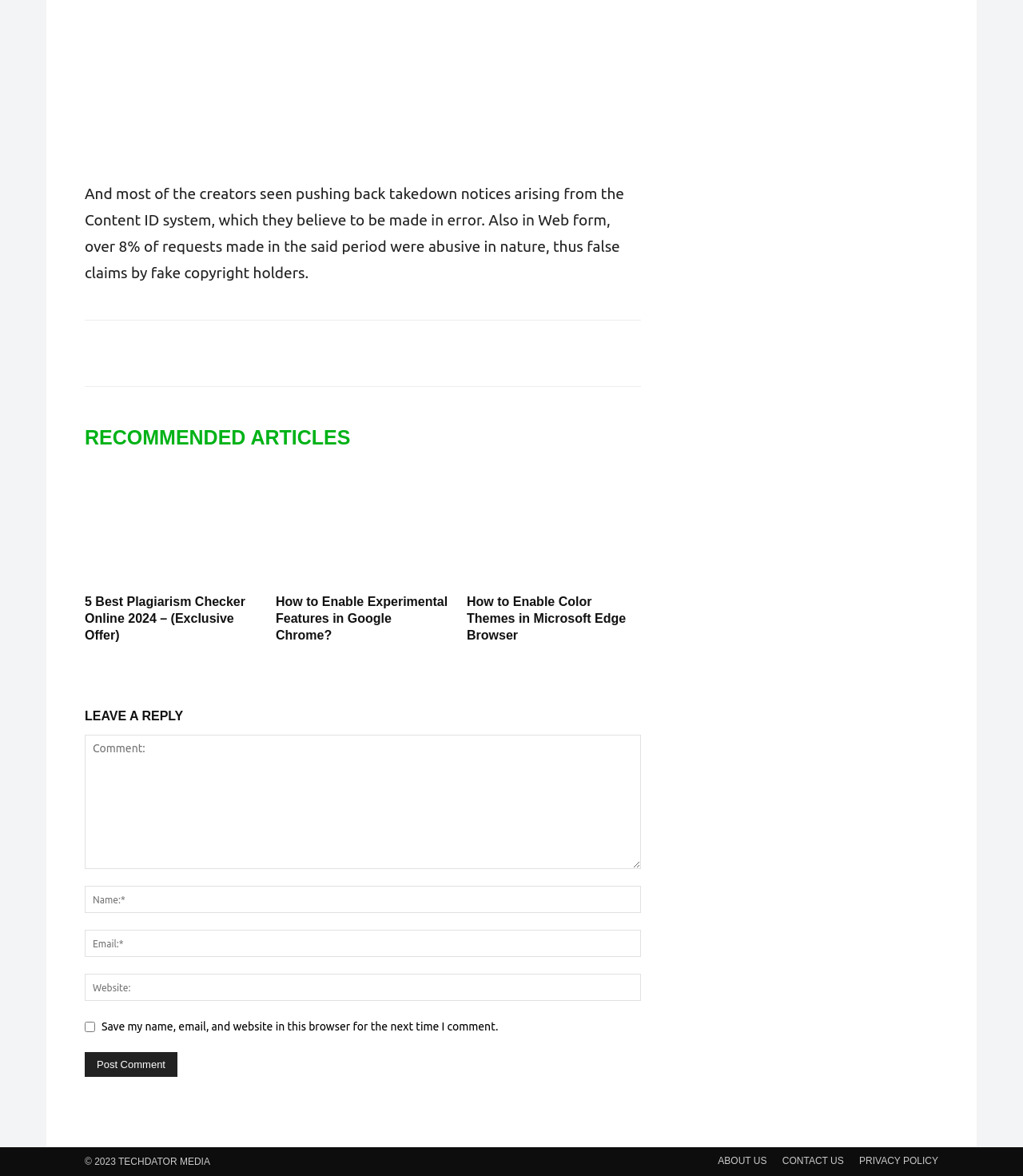Identify the bounding box coordinates for the element you need to click to achieve the following task: "Click the link to read about the 5 Best Plagiarism Checker Online". The coordinates must be four float values ranging from 0 to 1, formatted as [left, top, right, bottom].

[0.083, 0.506, 0.24, 0.546]